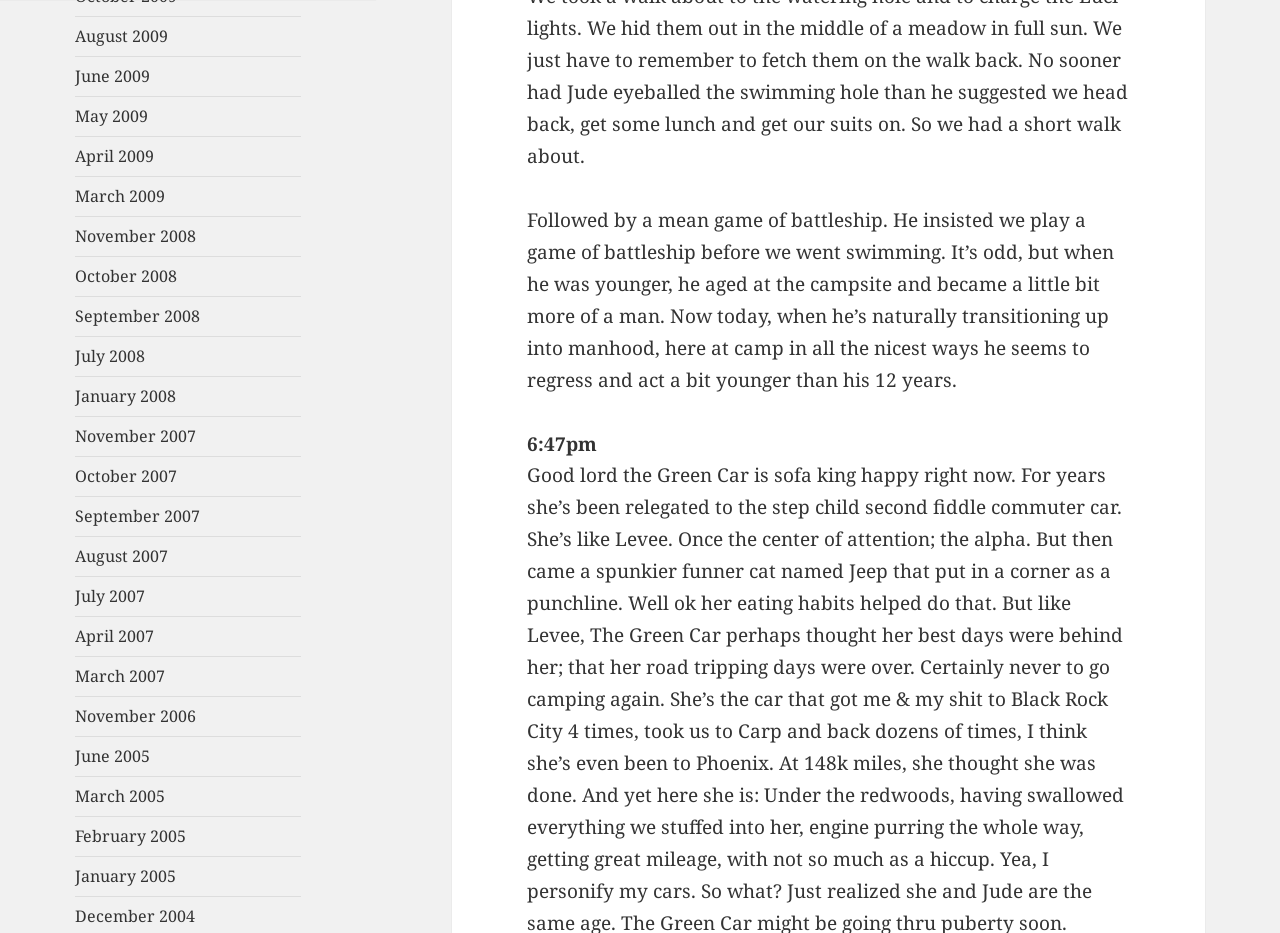Please find the bounding box coordinates of the element that must be clicked to perform the given instruction: "Read the post". The coordinates should be four float numbers from 0 to 1, i.e., [left, top, right, bottom].

[0.412, 0.221, 0.87, 0.421]